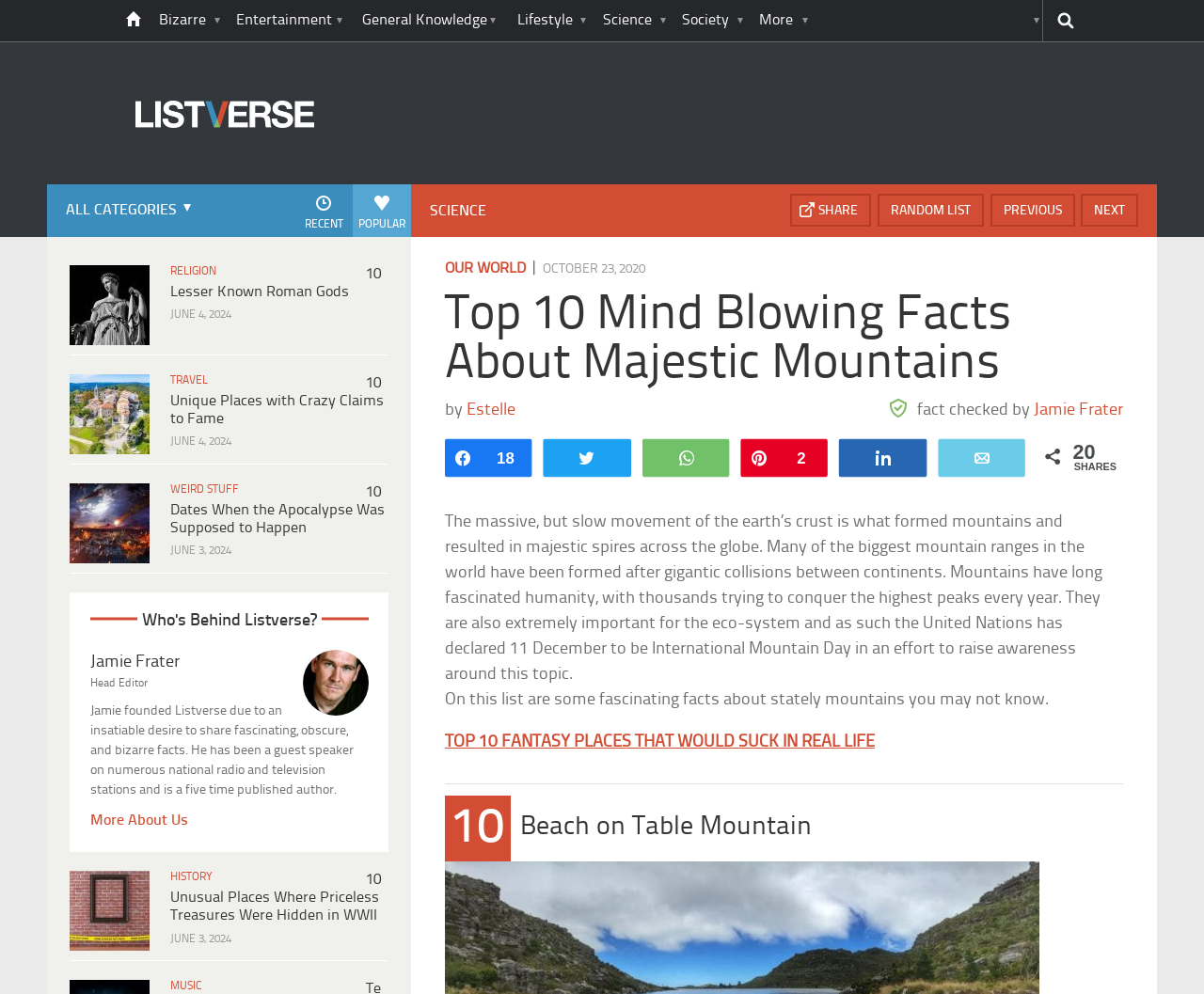What is the date of the article '10 Unique Places with Crazy Claims to Fame'?
Provide a one-word or short-phrase answer based on the image.

JUNE 4, 2024